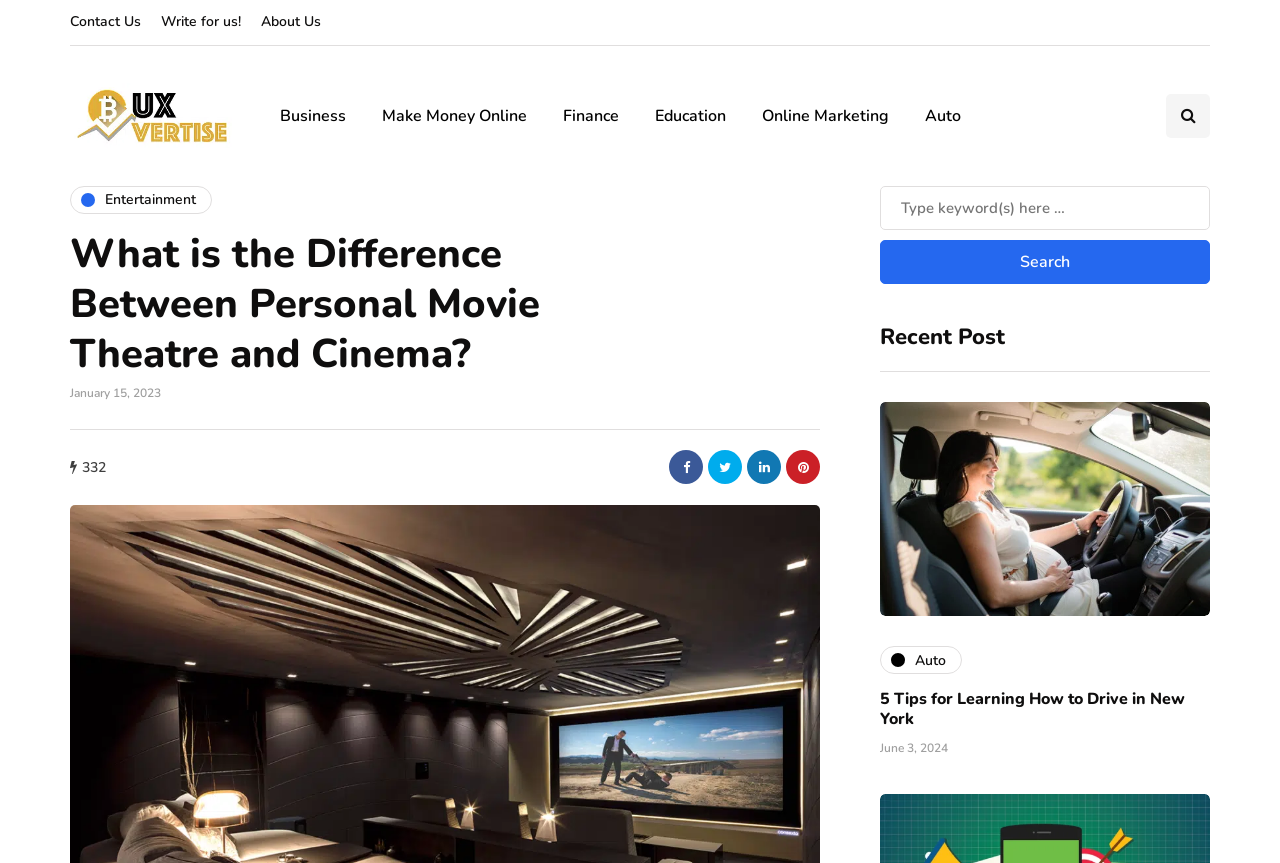Identify the bounding box of the HTML element described as: "About Us".

[0.196, 0.0, 0.259, 0.052]